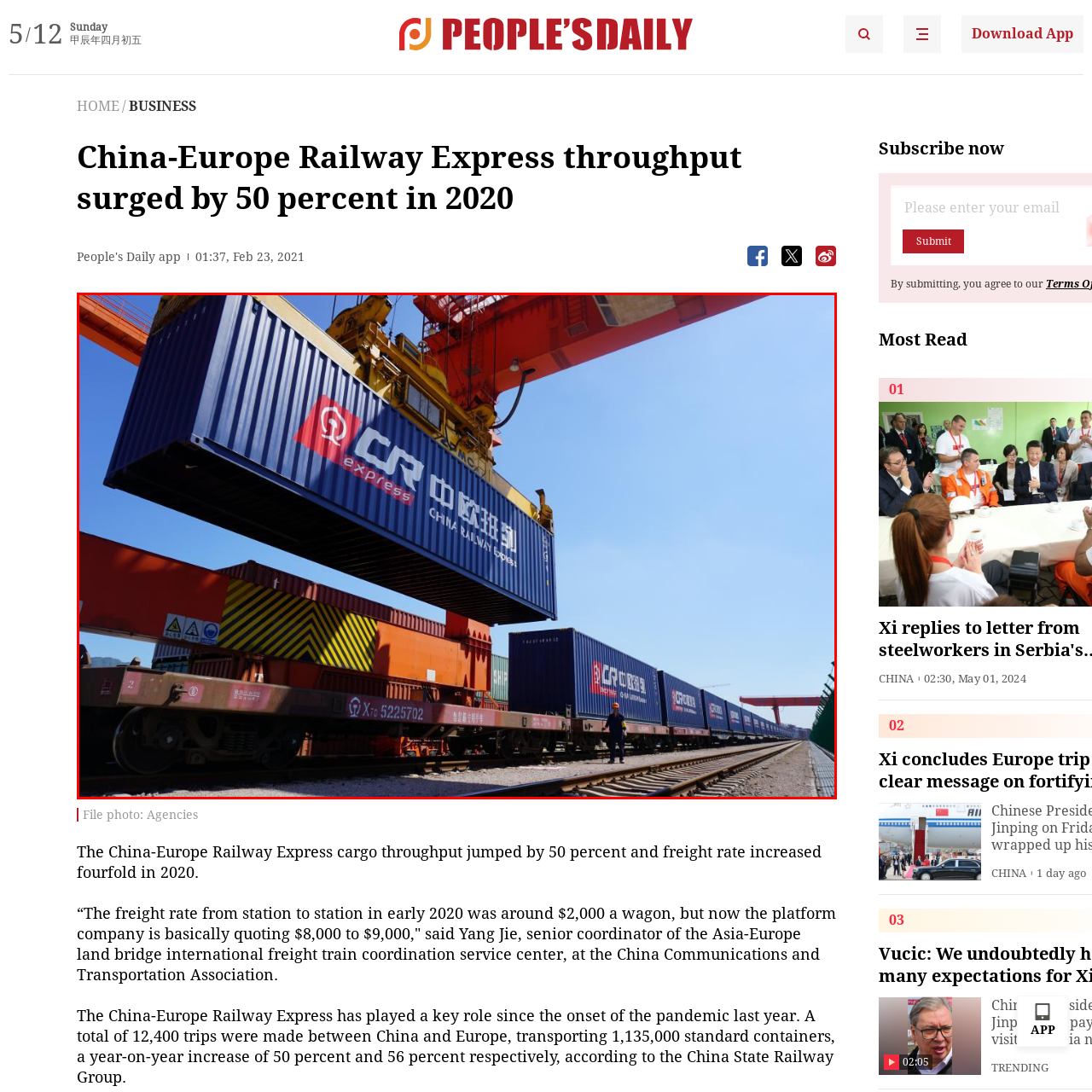Provide an elaborate description of the image marked by the red boundary.

The image depicts a dynamic scene at a railway freight terminal, showcasing a large crane in the process of lifting a shipping container emblazoned with the logo of China Railway Express (CR Express). The background features a line of similarly branded containers stacked on flatbed railcars, emphasizing the operational scale of freight transport utilized for international trade. Bright sunlight illuminates the scene, casting distinct shadows that enhance the industrial atmosphere. This activity highlights the significant increase in cargo throughput facilitated by the China-Europe Railway Express, which has become vital for logistics and trade between China and Europe, especially during the recent years of heightened demand.